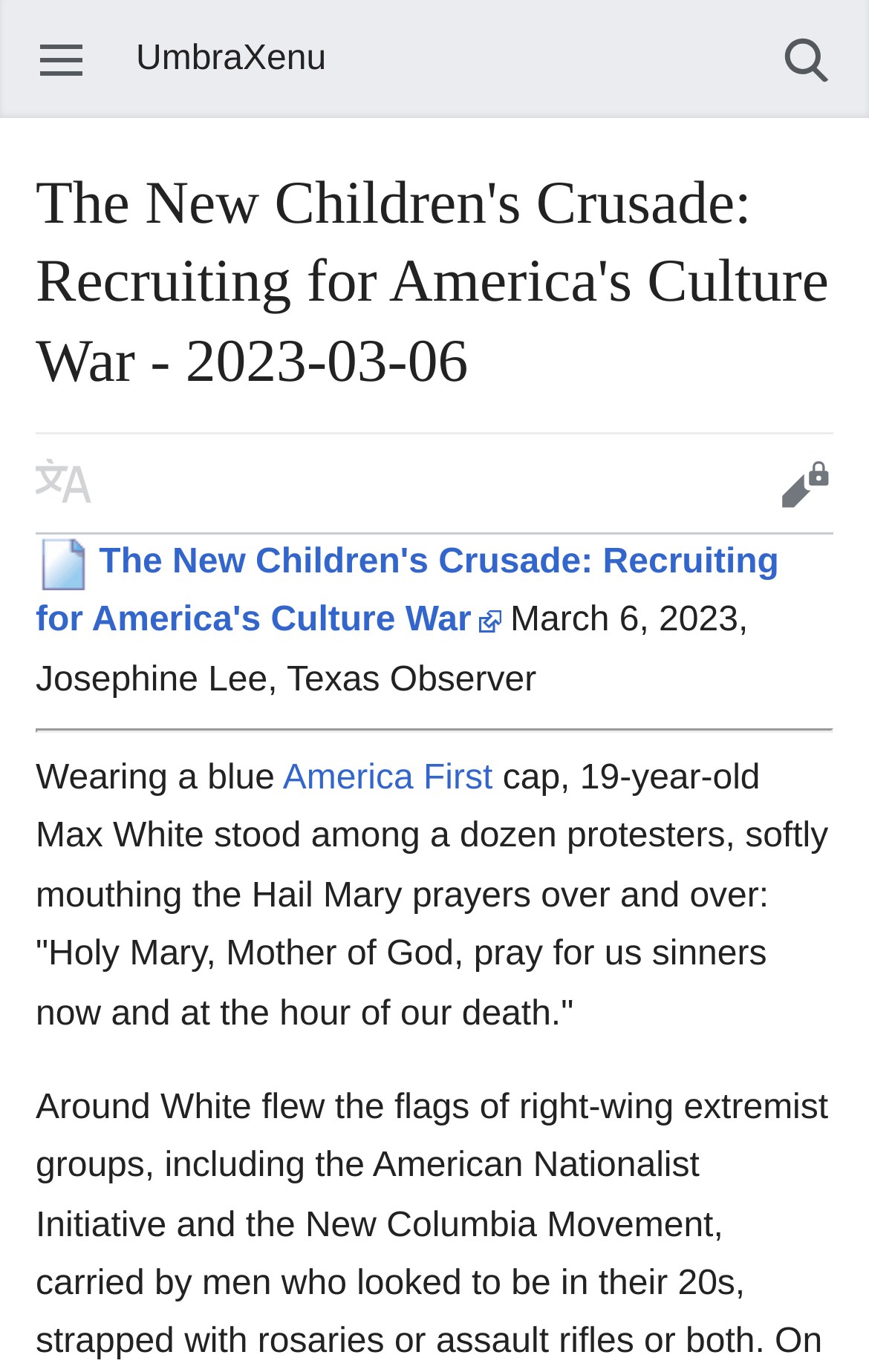Please examine the image and provide a detailed answer to the question: What is Max White doing?

Based on the text description, it is mentioned that Max White stood among a dozen protesters, softly mouthing the Hail Mary prayers over and over.